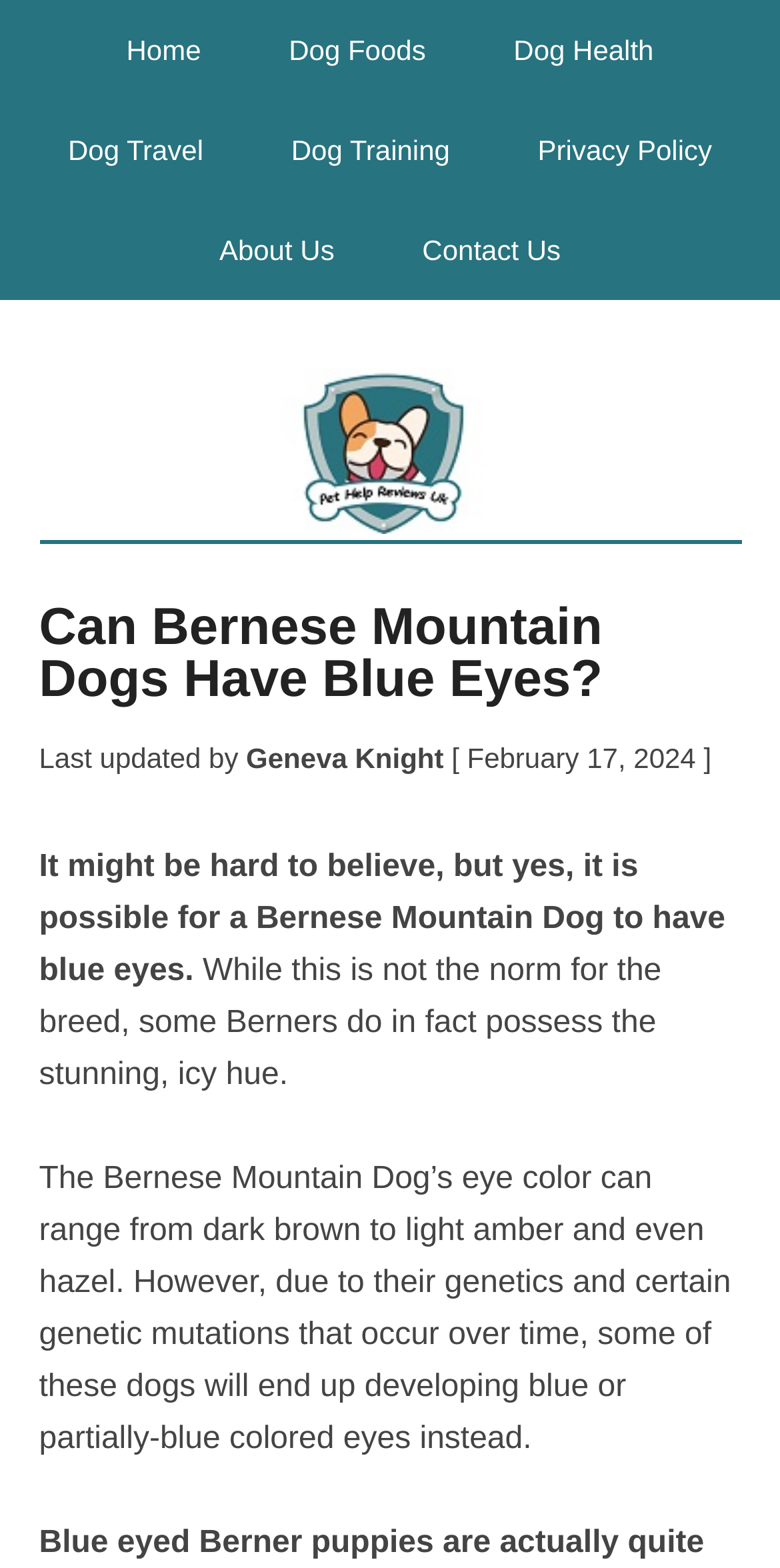Use a single word or phrase to respond to the question:
What is the range of eye colors for Bernese Mountain Dogs?

dark brown to light amber and hazel